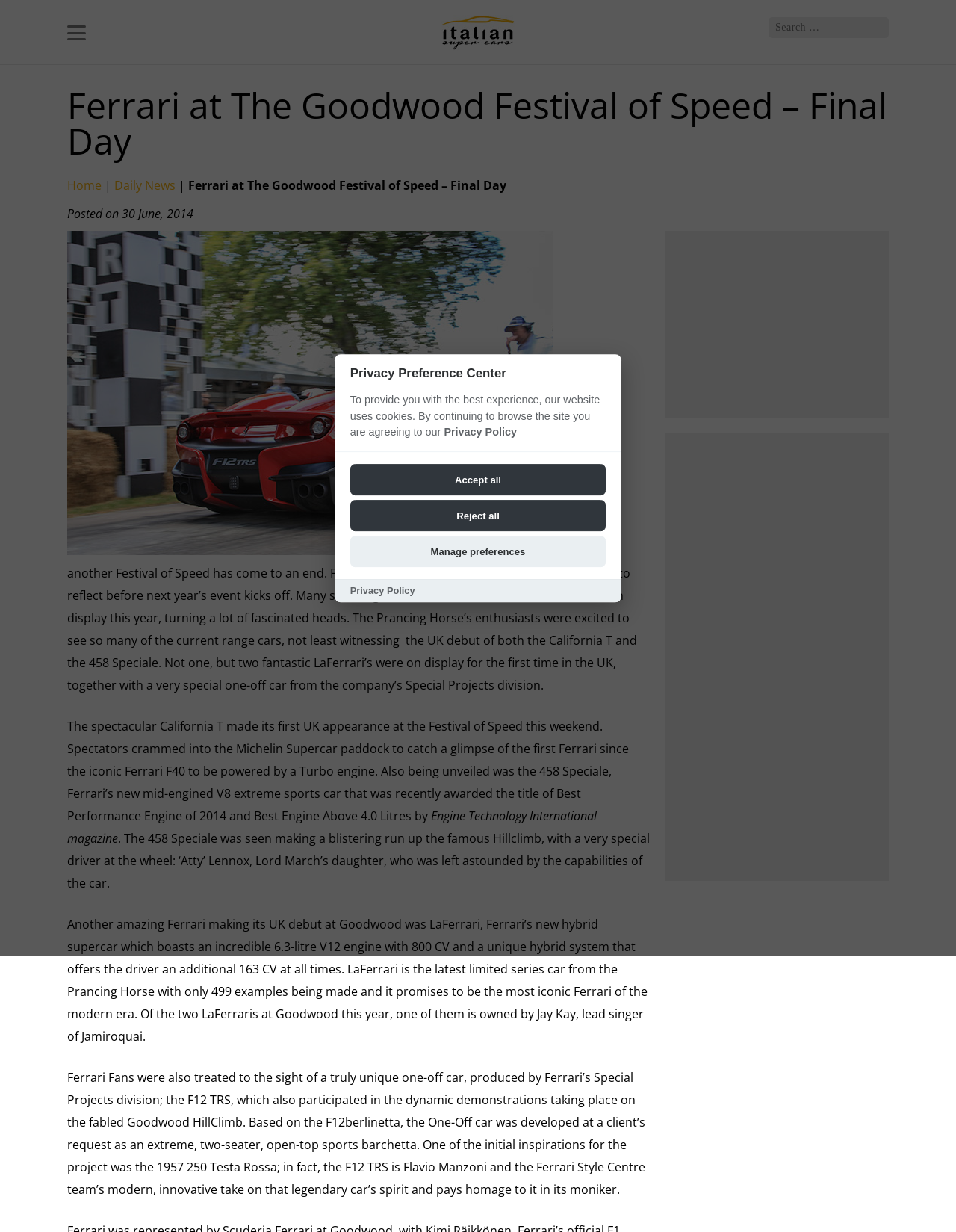Summarize the contents and layout of the webpage in detail.

The webpage is about Ferrari's presence at the Goodwood Festival of Speed, with a focus on the final day of the event. At the top of the page, there is a logo of Audimobiles, an image of which is also present. Next to the logo, there is a search bar where users can input their queries. 

Below the search bar, the main content of the page begins, which is an article about Ferrari at the Goodwood Festival of Speed. The article's title, "Ferrari at The Goodwood Festival of Speed – Final Day", is displayed prominently at the top, followed by a horizontal navigation menu with links to "Home" and "Daily News". 

The article's content is divided into several sections, each describing a different aspect of Ferrari's presence at the festival. The first section features an image of a Ferrari F12 TRS at Goodwood 2014, accompanied by a brief introduction to the festival. 

The subsequent sections describe the various Ferrari models that were on display, including the California T, the 458 Speciale, and LaFerrari. Each section includes a detailed description of the car, its features, and its performance at the festival. There are also mentions of special guests, such as Jay Kay, the lead singer of Jamiroquai, who owns one of the LaFerraris on display.

On the right side of the page, there are two advertisements, one above the other, which take up a significant amount of space. 

At the bottom of the page, there is a modal dialog box titled "Privacy Preference Center" that provides information about the website's use of cookies and allows users to manage their privacy preferences.